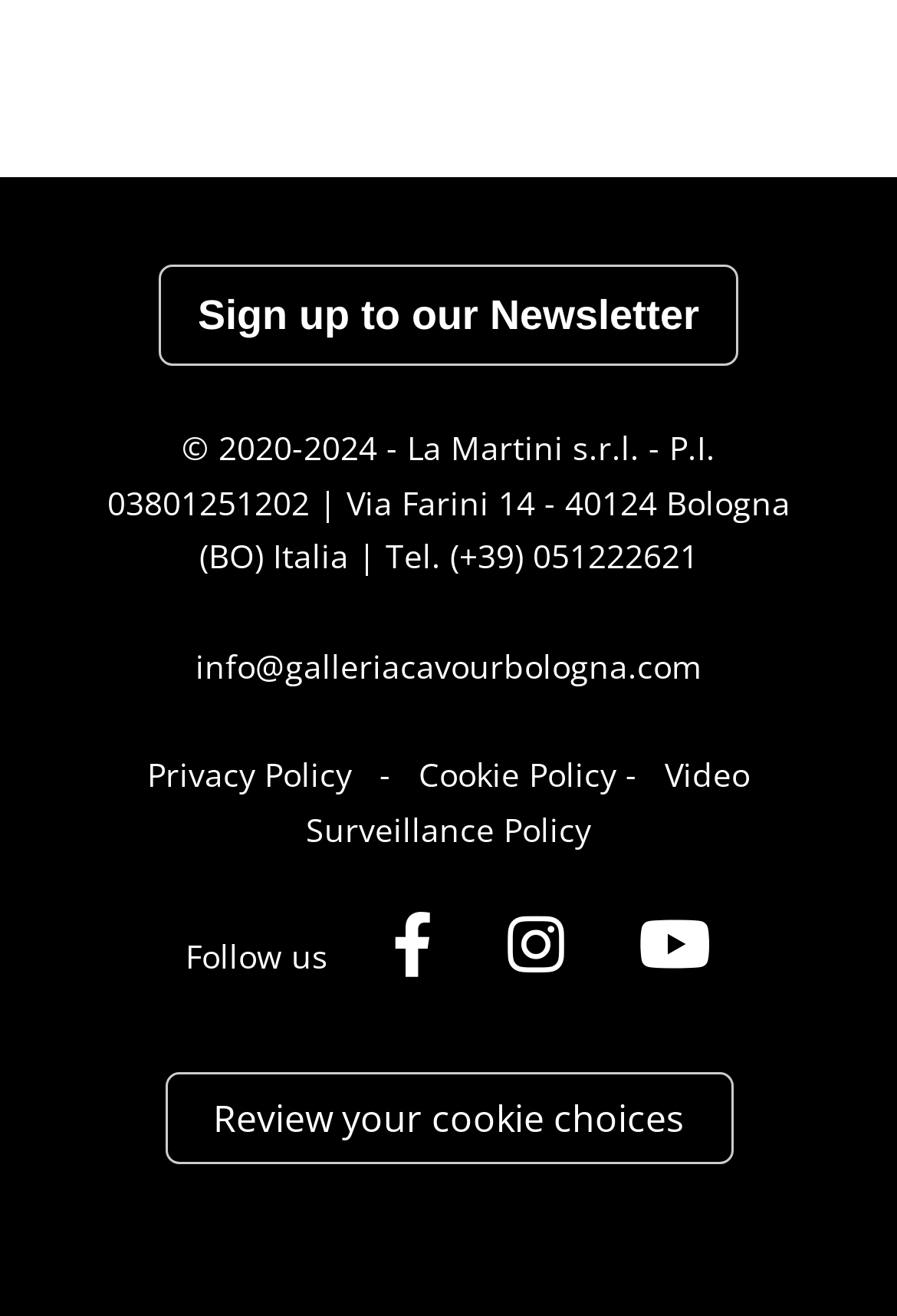What is the company name?
Based on the screenshot, give a detailed explanation to answer the question.

The company name can be found in the copyright information at the bottom of the webpage, which states '© 2020-2024 - La Martini s.r.l. - P.I. 03801251202 | Via Farini 14 - 40124 Bologna (BO) Italia |'.